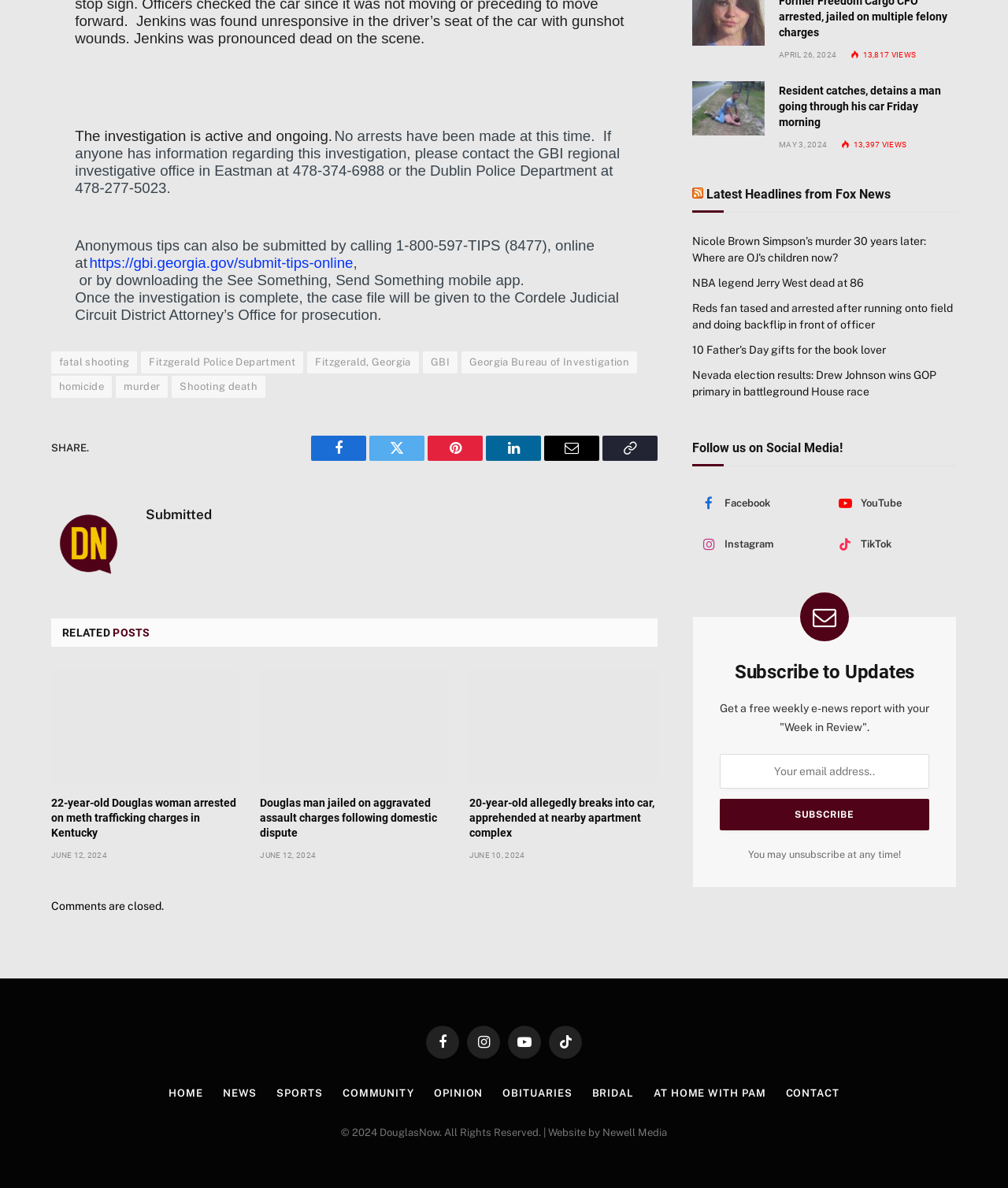Please mark the bounding box coordinates of the area that should be clicked to carry out the instruction: "Subscribe to news and updates".

None